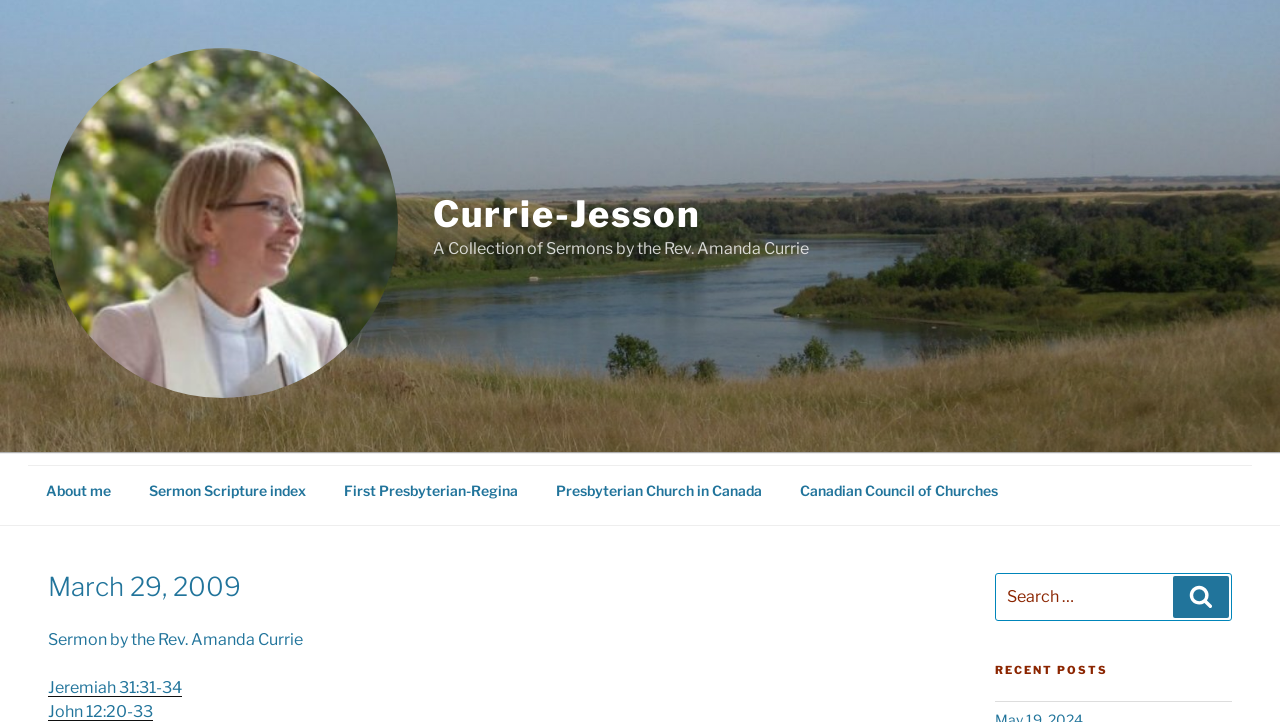Locate the bounding box coordinates of the area you need to click to fulfill this instruction: 'read sermon on Jeremiah 31:31-34'. The coordinates must be in the form of four float numbers ranging from 0 to 1: [left, top, right, bottom].

[0.038, 0.939, 0.142, 0.965]